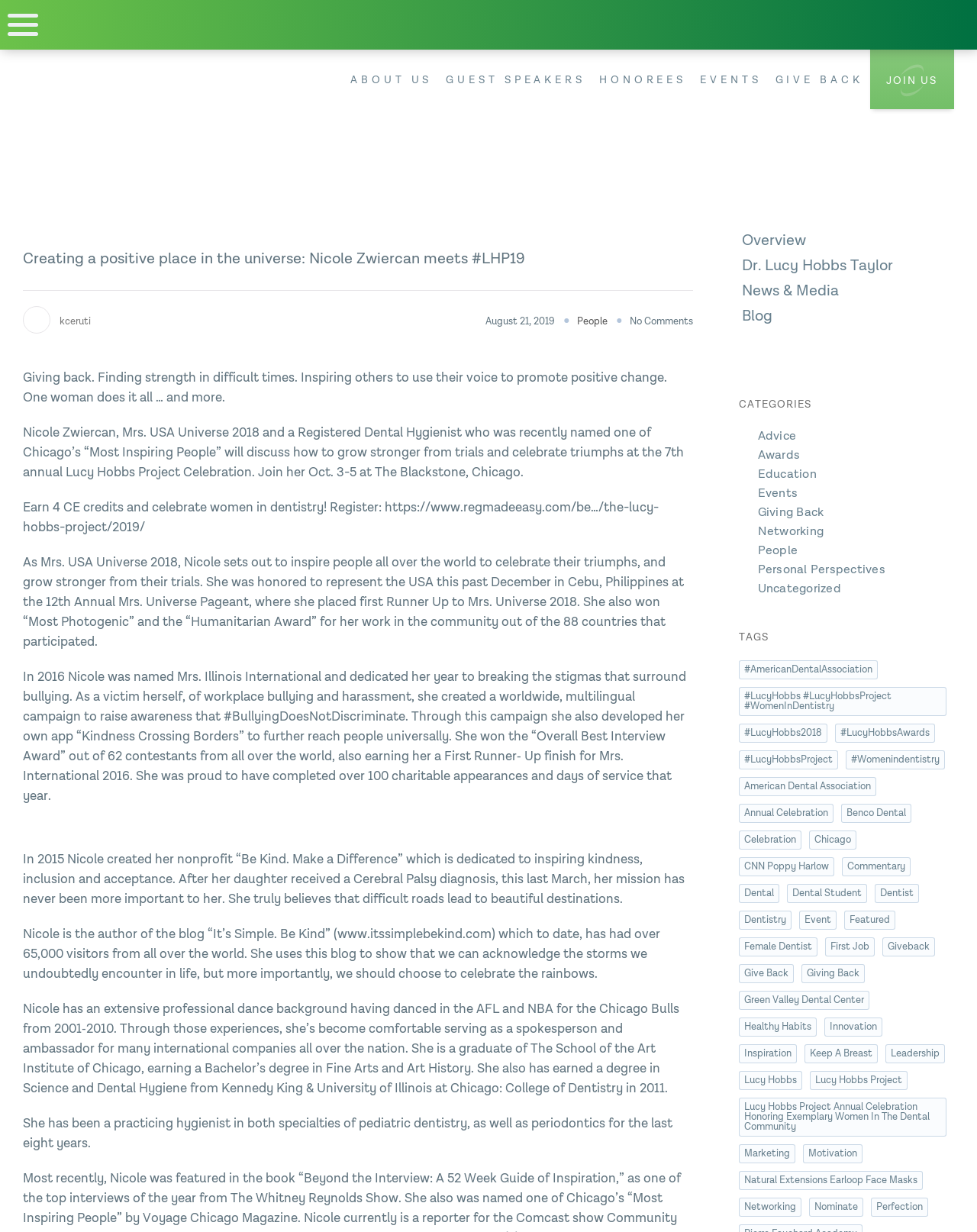Please find the bounding box coordinates for the clickable element needed to perform this instruction: "Learn more about the Lucy Hobbs Project".

[0.024, 0.04, 0.244, 0.086]